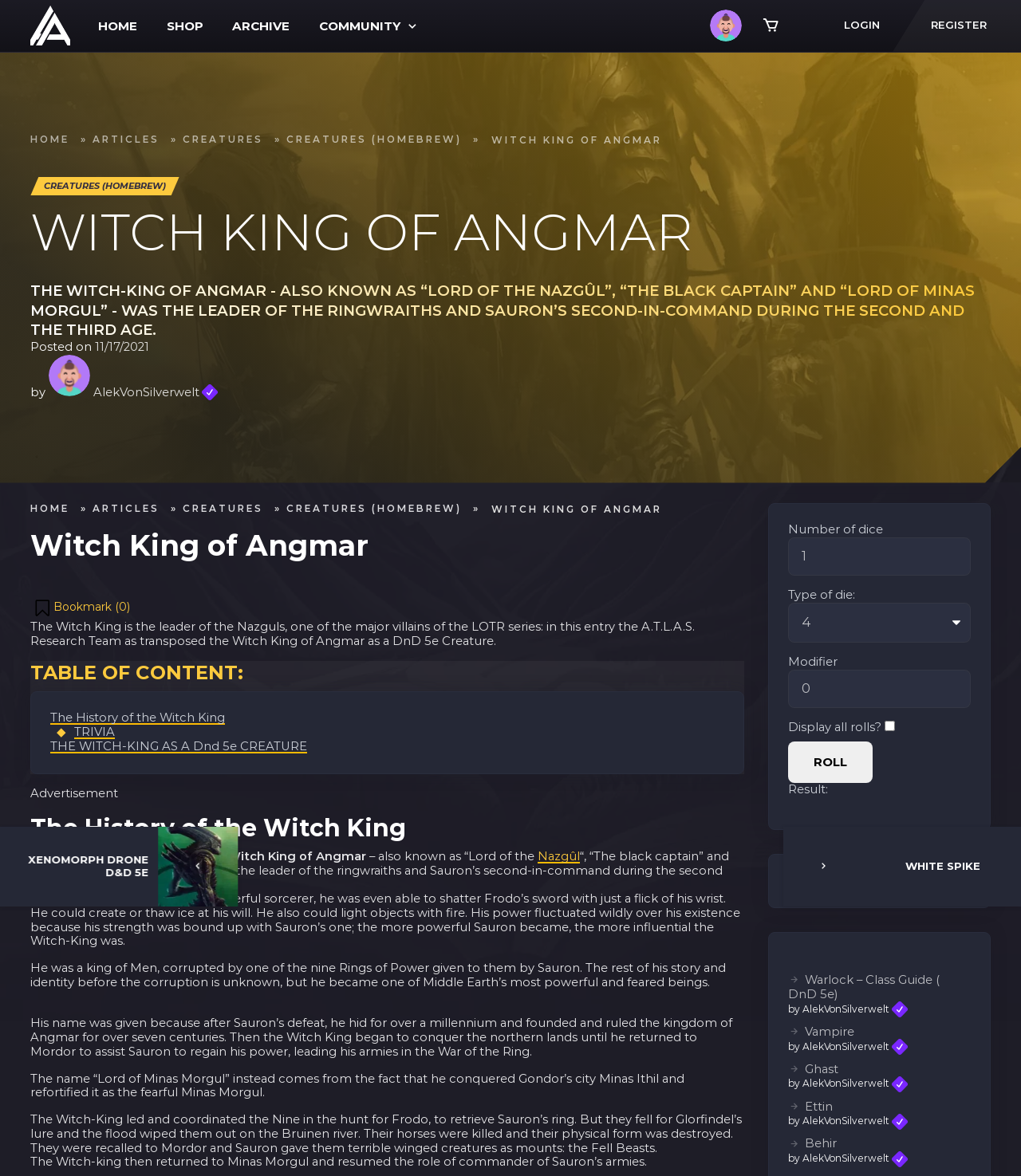Please locate the clickable area by providing the bounding box coordinates to follow this instruction: "View the 'CREATURES (HOMEBREW)' page".

[0.03, 0.15, 0.176, 0.166]